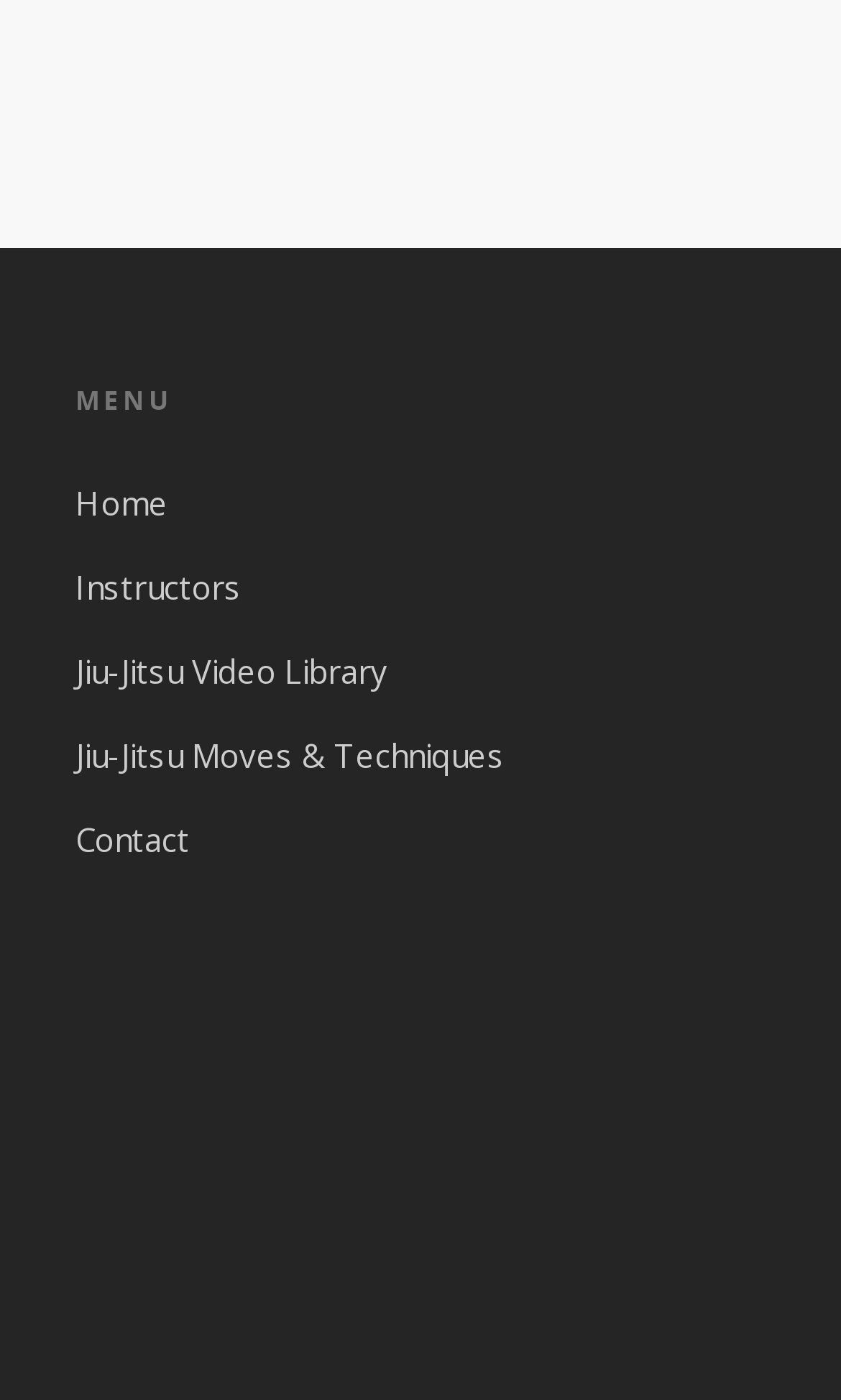Please reply with a single word or brief phrase to the question: 
What is the last menu item?

Contact